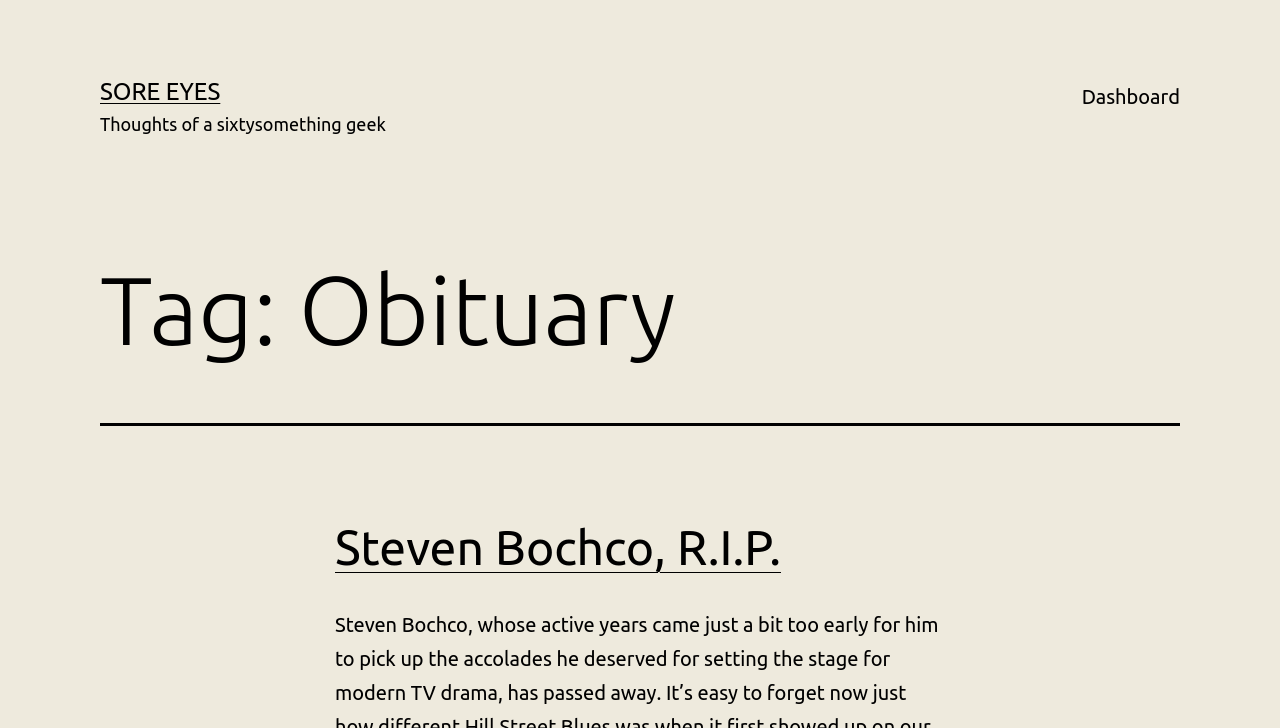Describe all the key features of the webpage in detail.

The webpage is titled "Obituary – Sore Eyes" and appears to be a blog or personal website. At the top left, there is a link labeled "SORE EYES" followed by a static text "Thoughts of a sixtysomething geek", which suggests that this is the website's title and tagline. 

On the top right, there is a primary navigation menu containing a single link labeled "Dashboard". 

Below the title and navigation menu, there is a header section with a heading "Tag: Obituary", indicating that the webpage is categorized under the "Obituary" tag. 

Further down, there is another header section with a heading "Steven Bochco, R.I.P.", which appears to be the title of a blog post or article. This heading is accompanied by a link with the same label, suggesting that it may be a clickable title.